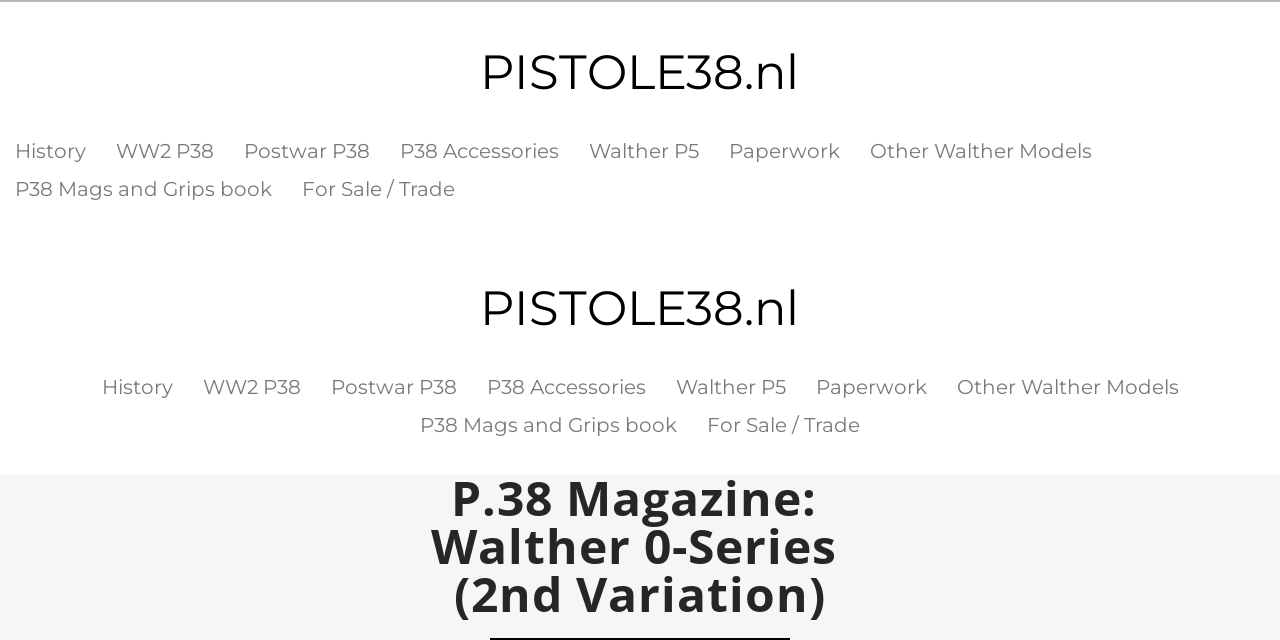Generate an in-depth caption that captures all aspects of the webpage.

The webpage is about Walther 0-series (2nd variation) and appears to be a resource page for Walther pistol enthusiasts. At the top, there is a heading "PISTOLE38.nl" which is centered. Below it, there are several links arranged horizontally, including "History", "WW2 P38", "Postwar P38", "P38 Accessories", "Walther P5", "Paperwork", "Other Walther Models", "P38 Mags and Grips book", and "For Sale / Trade". These links are divided into two rows, with the first row containing the first 7 links and the second row containing the last 2 links.

Further down, there is another heading "PISTOLE38.nl" which is also centered. Below it, the same set of links is repeated, arranged in the same two rows.

At the bottom of the page, there are three headings stacked vertically, "P.38 Magazine:", "Walther 0-Series ", and "(2nd Variation)". These headings appear to be related to the main topic of the page, Walther 0-series (2nd variation).